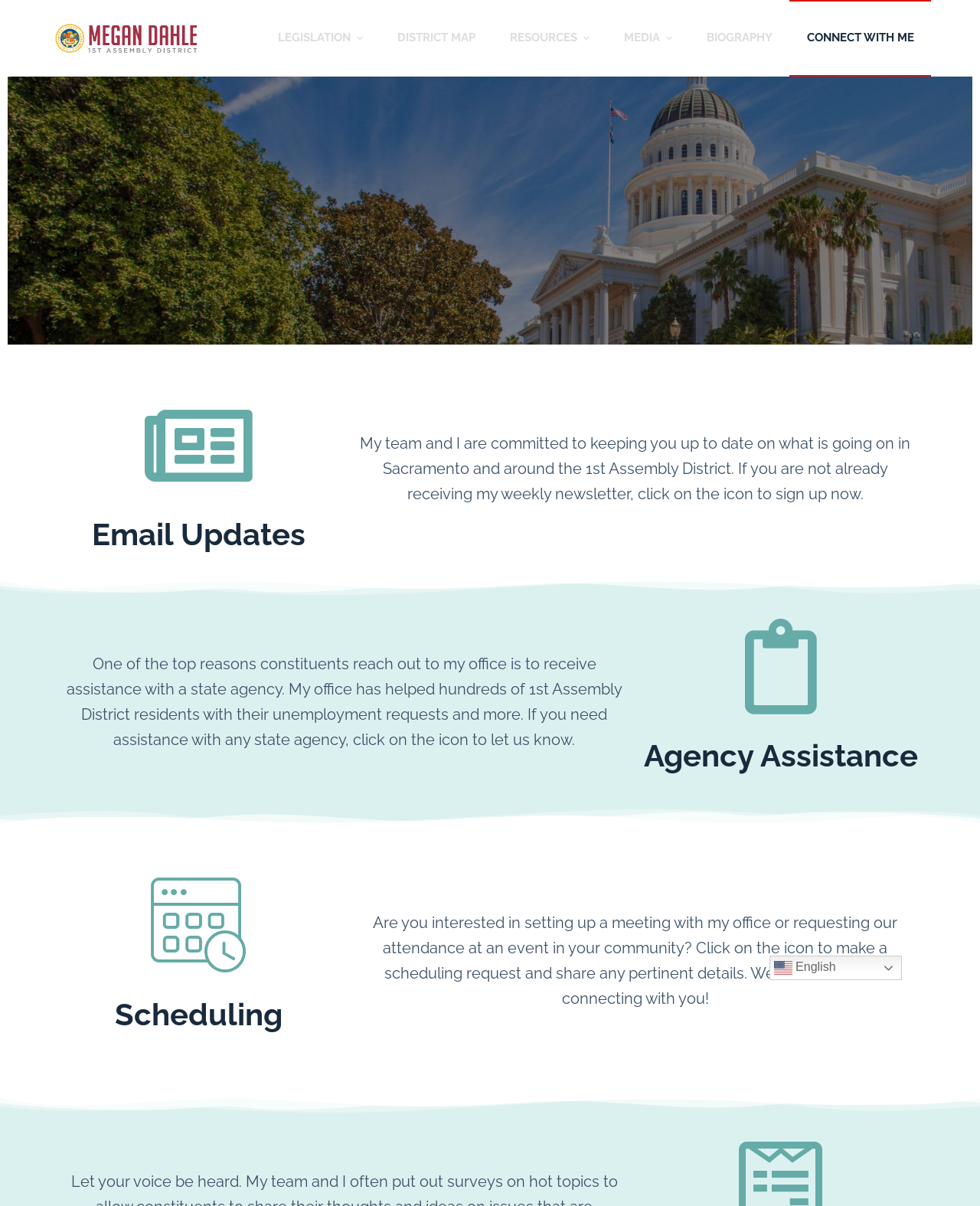Articulate a complete and detailed caption of the webpage elements.

The webpage is titled "Contact Me - AD01" and has a prominent logo at the top left corner. Below the logo, there is a horizontal navigation menu with several menu items, including "LEGISLATION", "DISTRICT MAP", "RESOURCES", "MEDIA", "BIOGRAPHY", and "CONNECT WITH ME". Each menu item has an accompanying image.

To the right of the navigation menu, there is a large image of the California Capitol building. Below the image, there is a heading that reads "Email Updates" followed by a paragraph of text that explains the purpose of the email updates and invites users to sign up for the newsletter.

Further down the page, there are three sections: "Agency Assistance", "Scheduling", and an unnamed section. The "Agency Assistance" section has a heading and a paragraph of text that explains the assistance provided by the office. The "Scheduling" section has a heading and a link to request a meeting or event attendance.

Throughout the page, there are several links and images, including a link to switch to English language at the bottom right corner. The overall layout is organized, with clear headings and concise text.